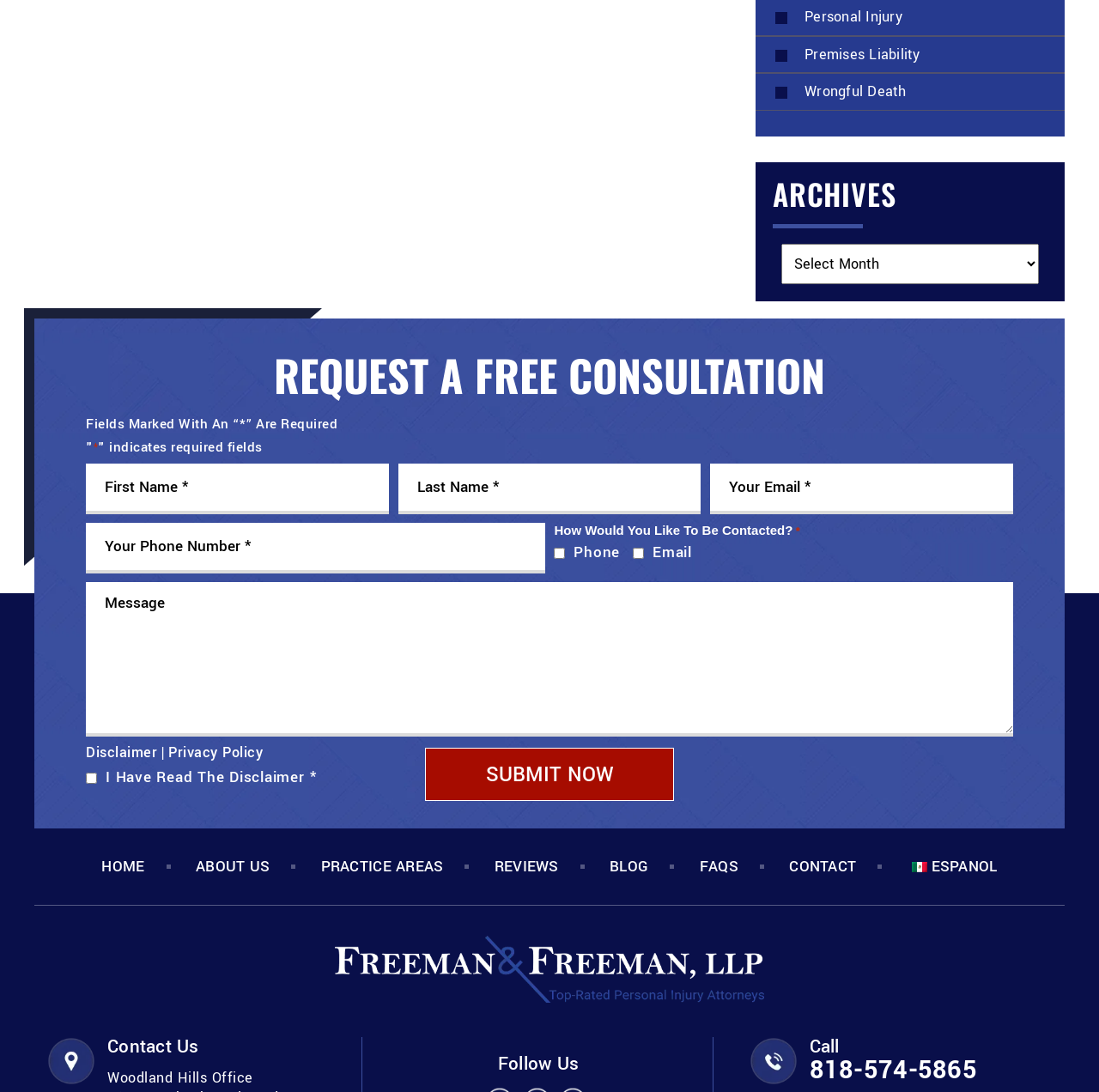Please specify the bounding box coordinates for the clickable region that will help you carry out the instruction: "Enter your name in the required field".

[0.078, 0.425, 0.354, 0.471]